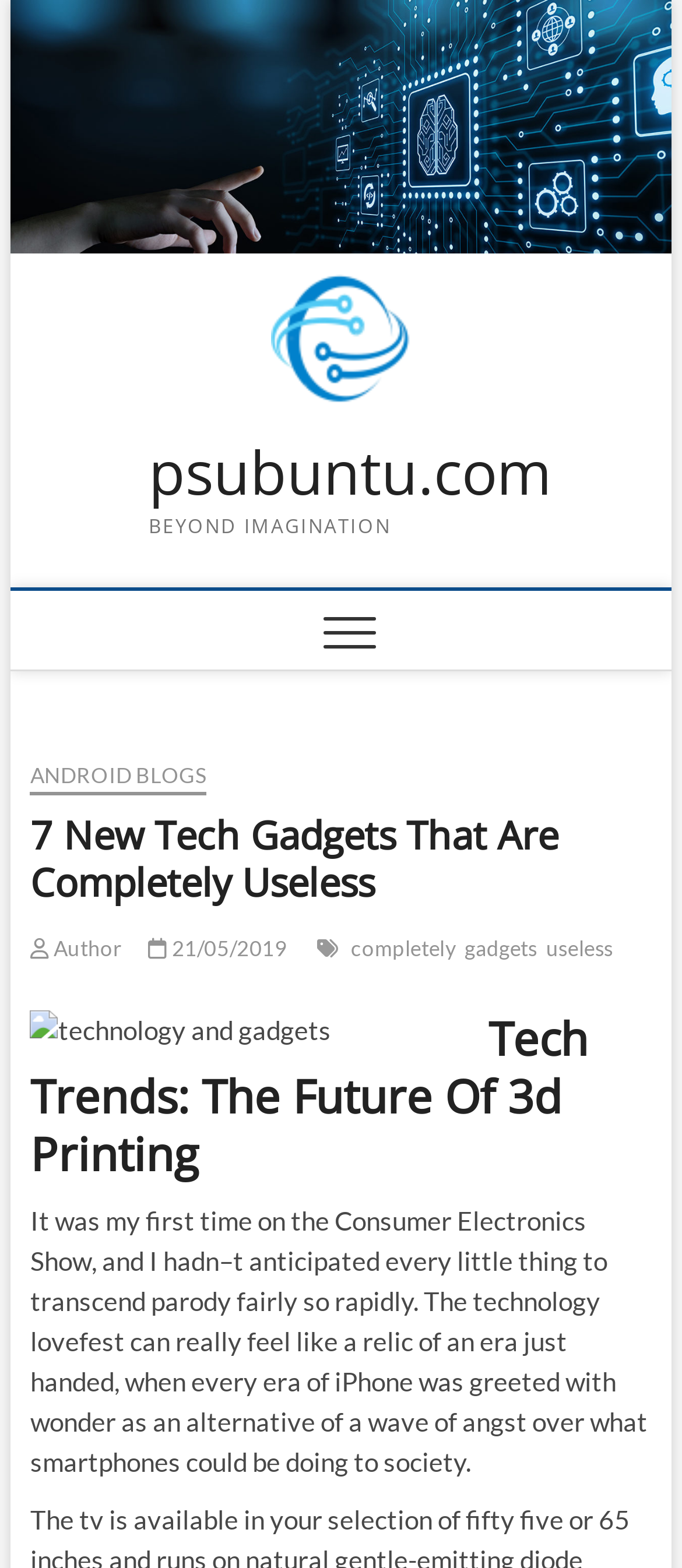Respond with a single word or phrase for the following question: 
What is the date of the article?

21/05/2019